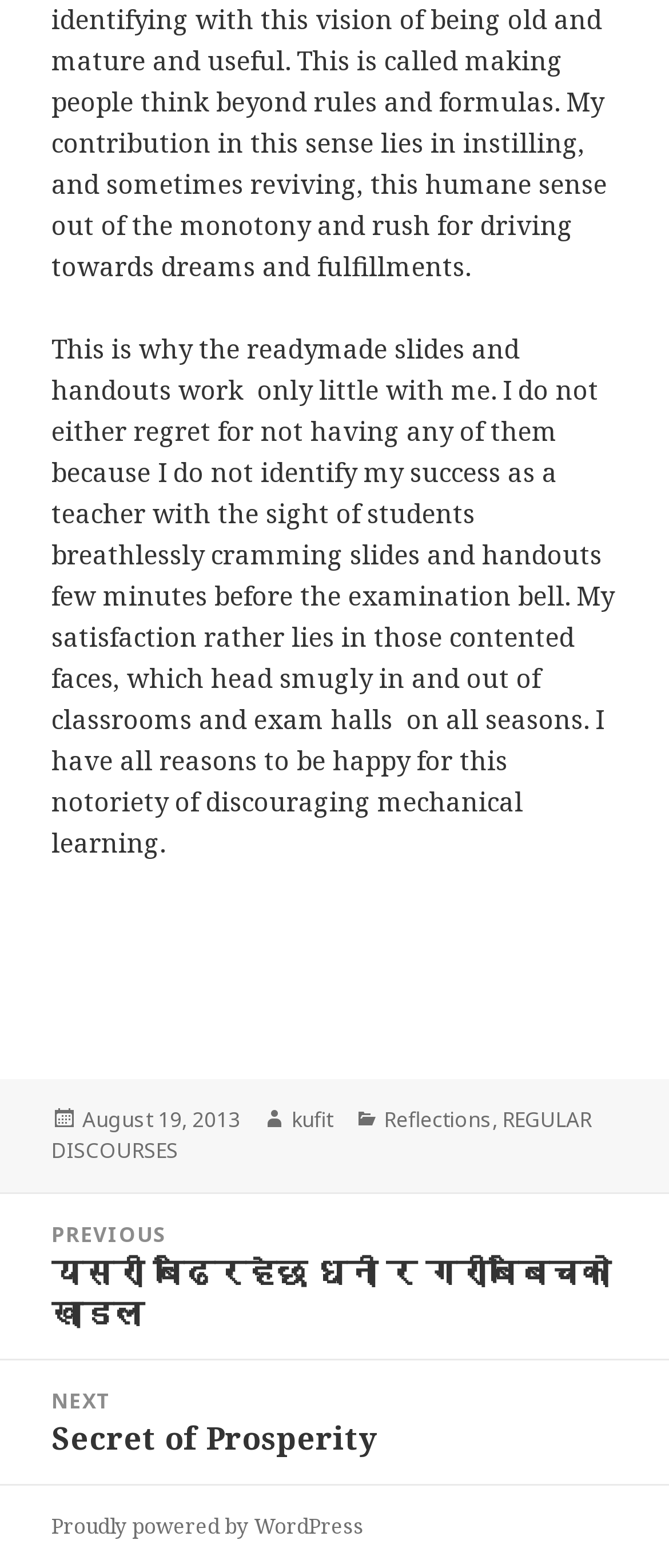What is the platform powering the website?
Provide a fully detailed and comprehensive answer to the question.

I found the platform powering the website by looking at the footer section of the webpage, where it says 'Proudly powered by WordPress'.